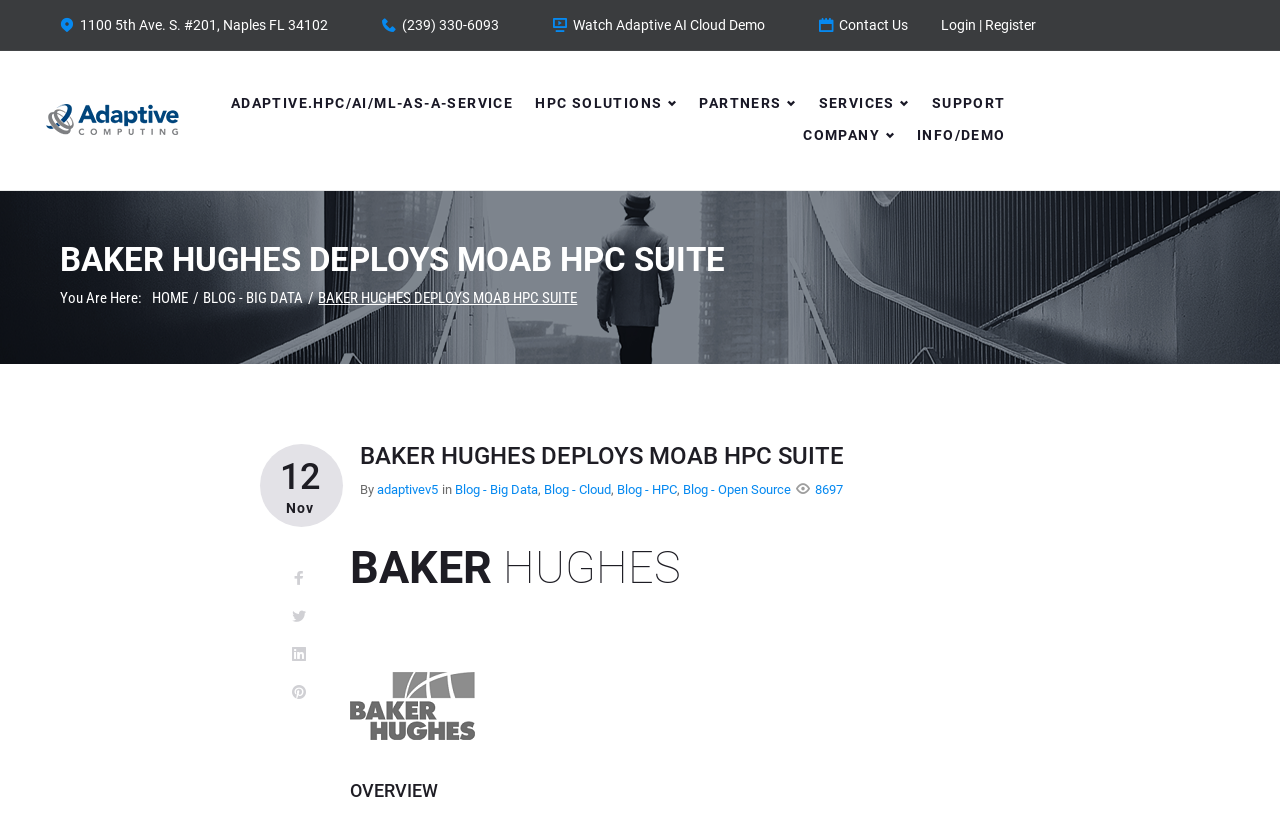Locate the bounding box of the UI element described by: "Blog - Cloud" in the given webpage screenshot.

[0.425, 0.547, 0.477, 0.566]